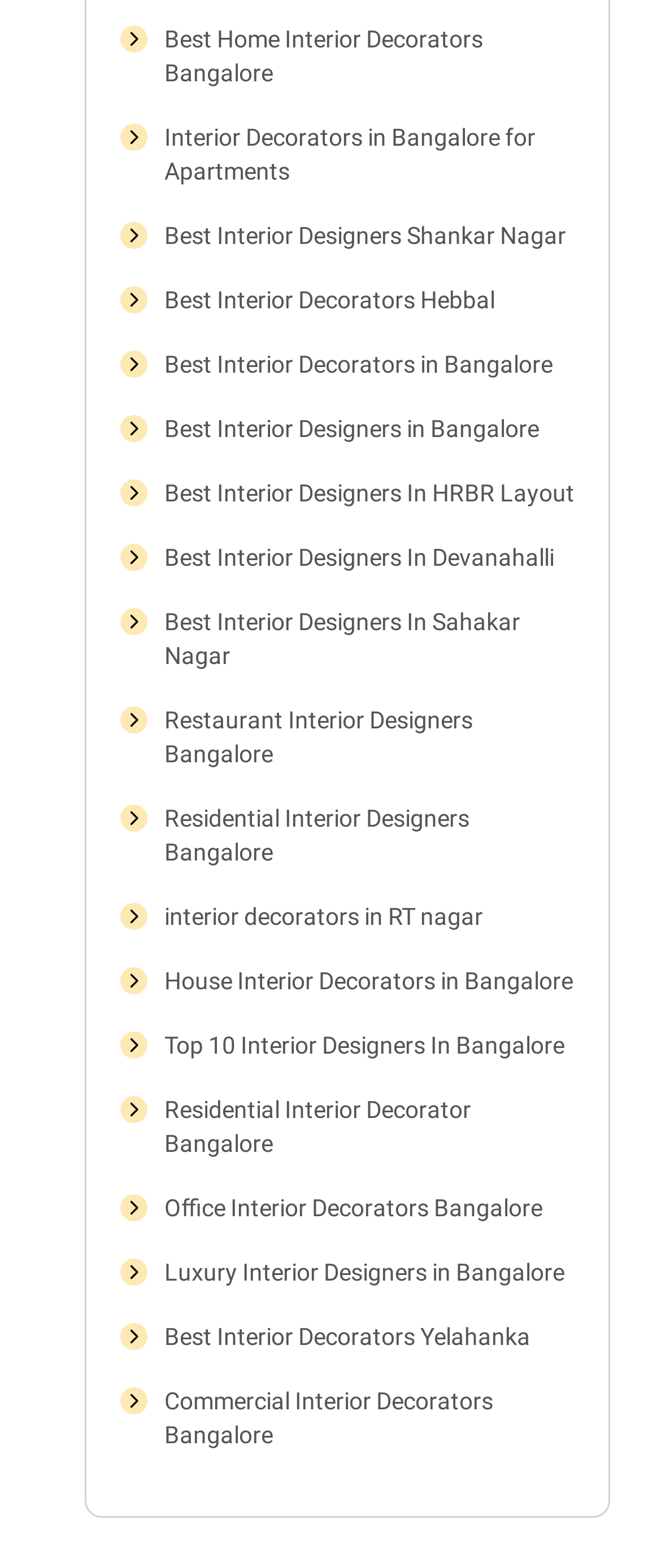Based on the image, please respond to the question with as much detail as possible:
What is the location mentioned in the first link?

The first link on the webpage is 'Best Home Interior Decorators Bangalore', which mentions the location Bangalore.